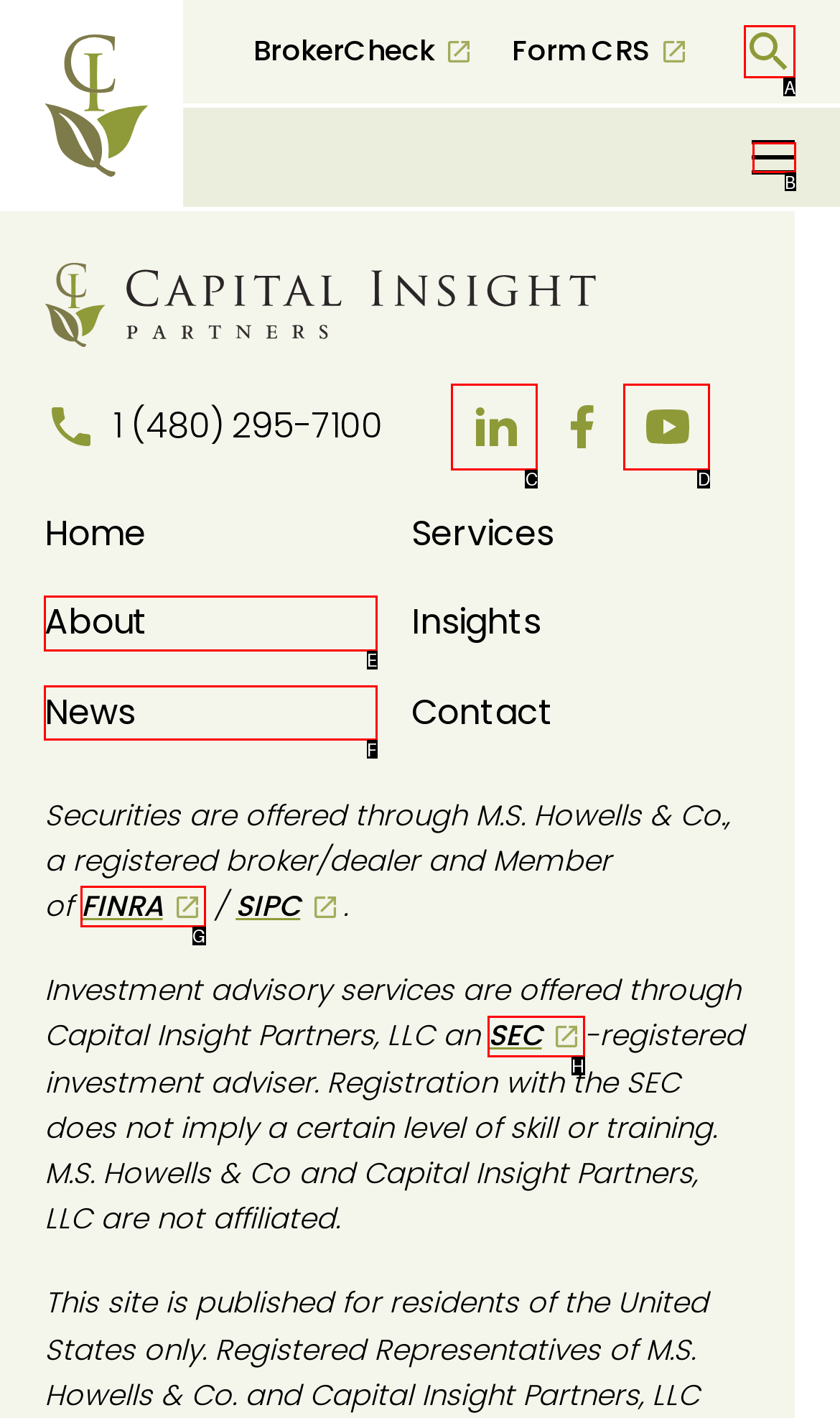Point out the option that needs to be clicked to fulfill the following instruction: Search the website
Answer with the letter of the appropriate choice from the listed options.

A